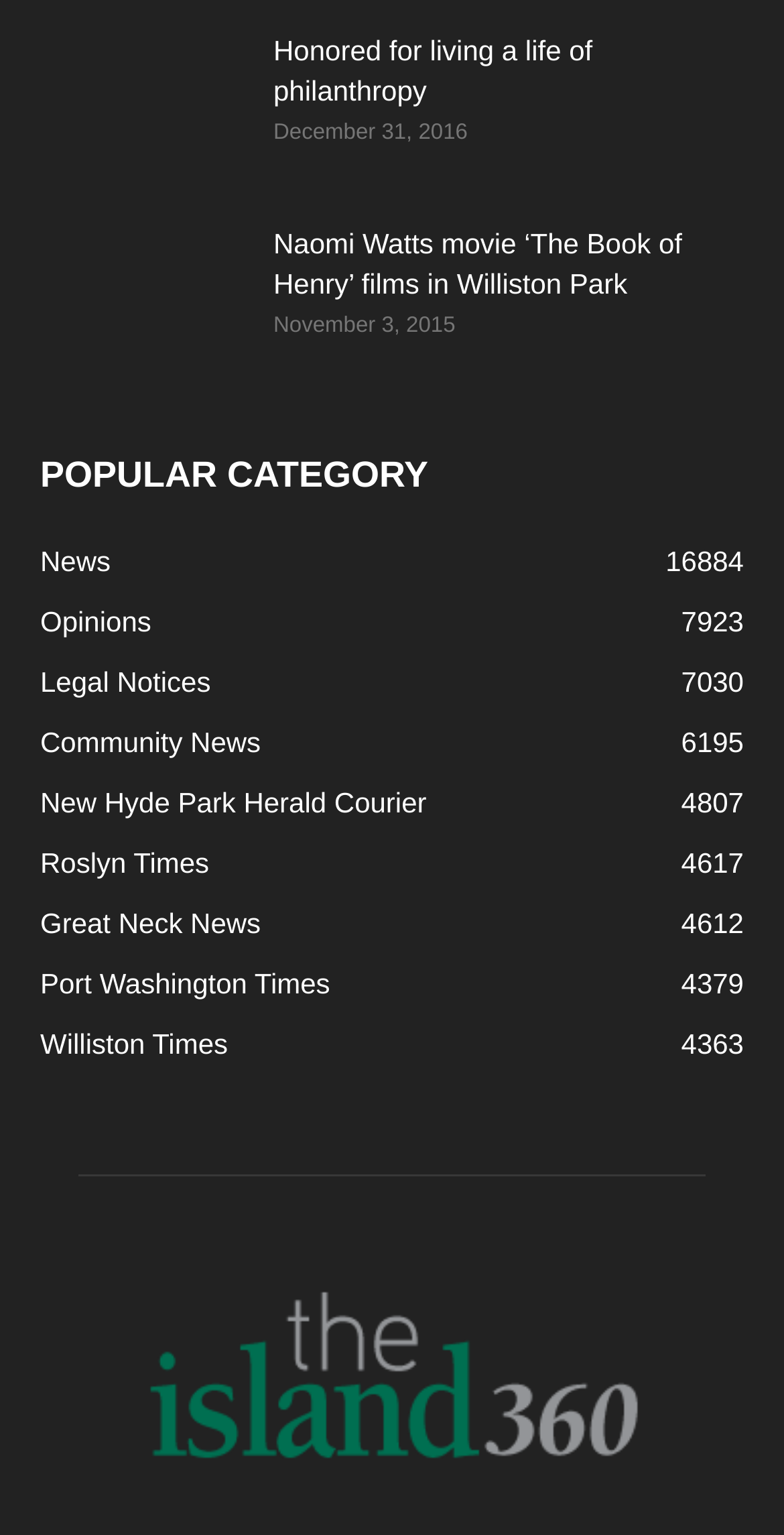Please specify the bounding box coordinates of the clickable region to carry out the following instruction: "Read the article published on 'October 7, 2017'". The coordinates should be four float numbers between 0 and 1, in the format [left, top, right, bottom].

None